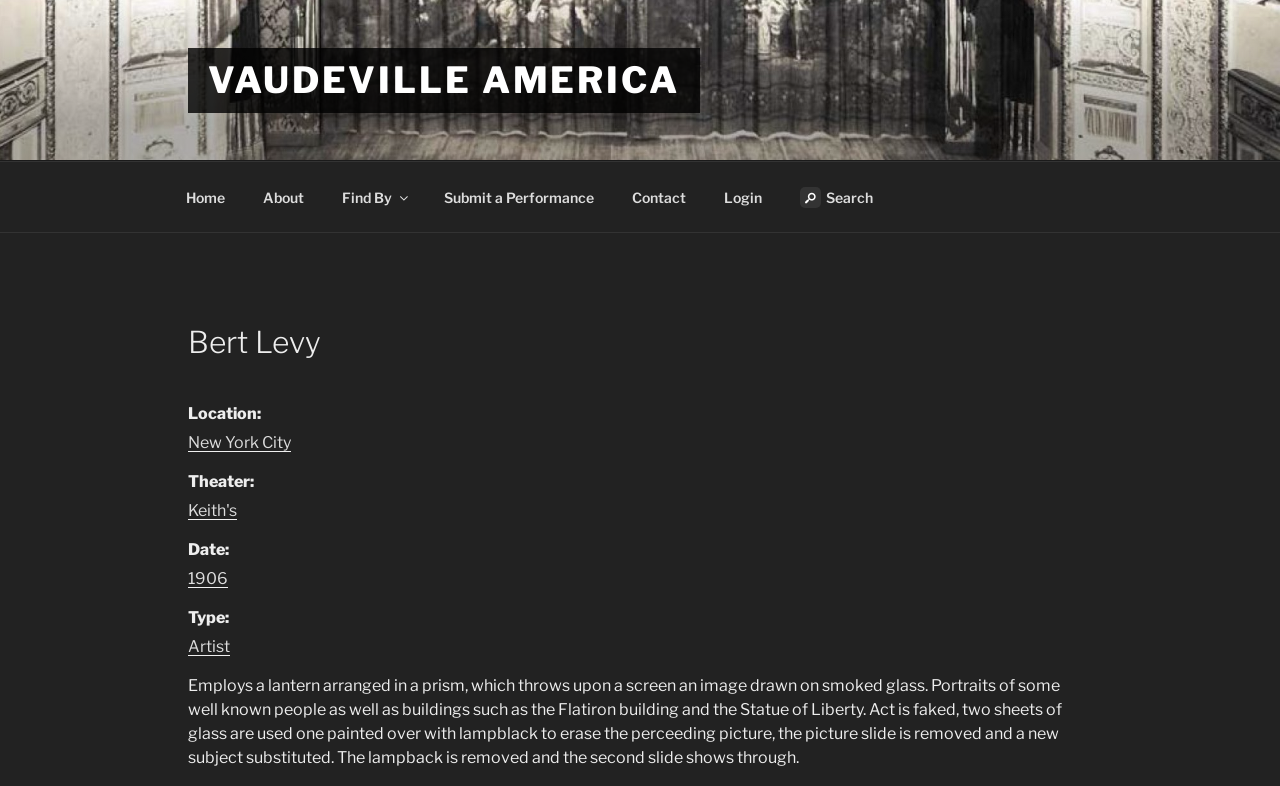What is the location of the performance?
Please answer the question with a single word or phrase, referencing the image.

New York City